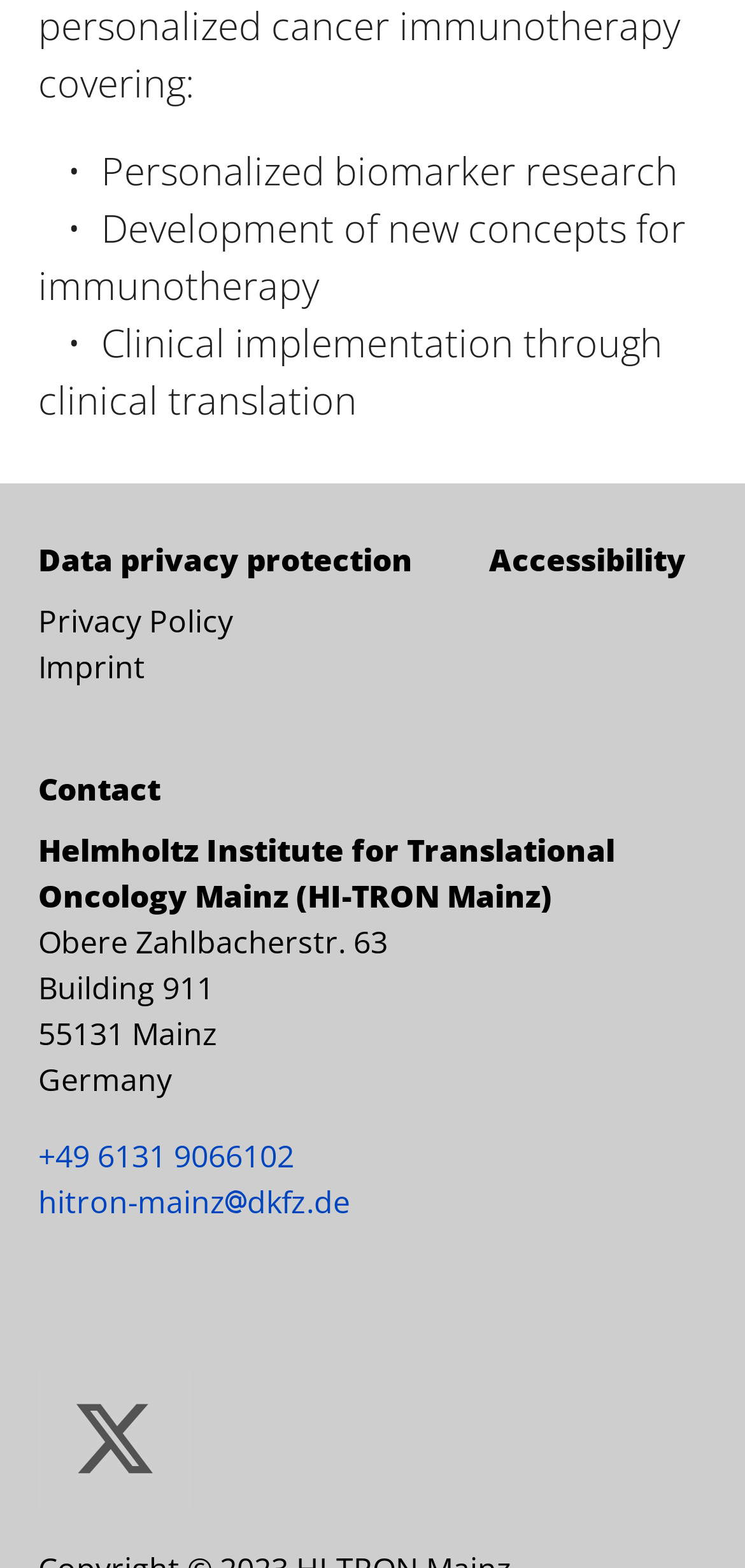What is the main research focus?
Please provide an in-depth and detailed response to the question.

Based on the static text elements at the top of the webpage, it appears that the main research focus is on personalized biomarker research, development of new concepts for immunotherapy, and clinical implementation through clinical translation.